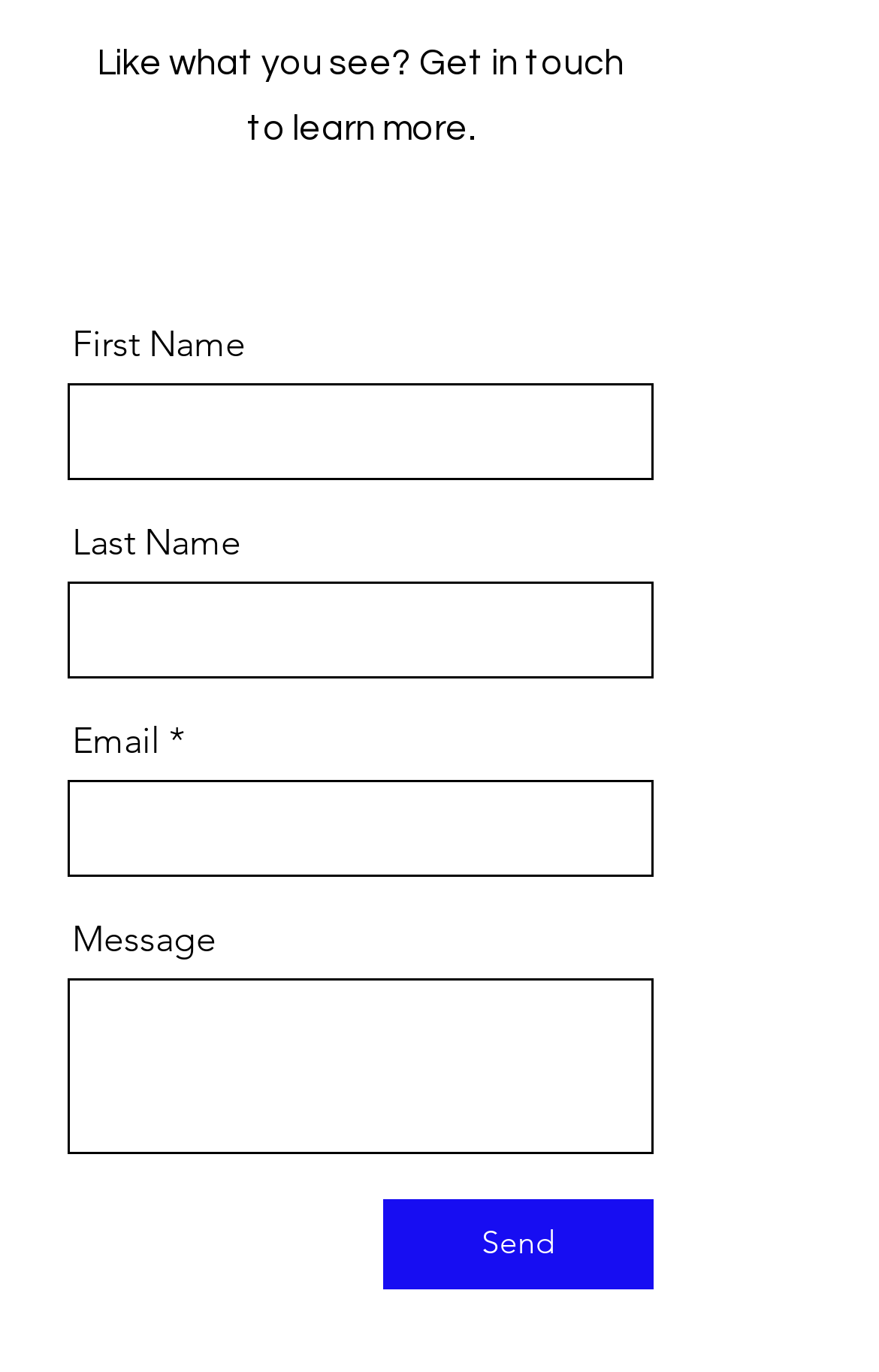What is the purpose of the 'Like what you see? Get in touch to learn more.' text?
Examine the screenshot and reply with a single word or phrase.

To encourage users to contact the website